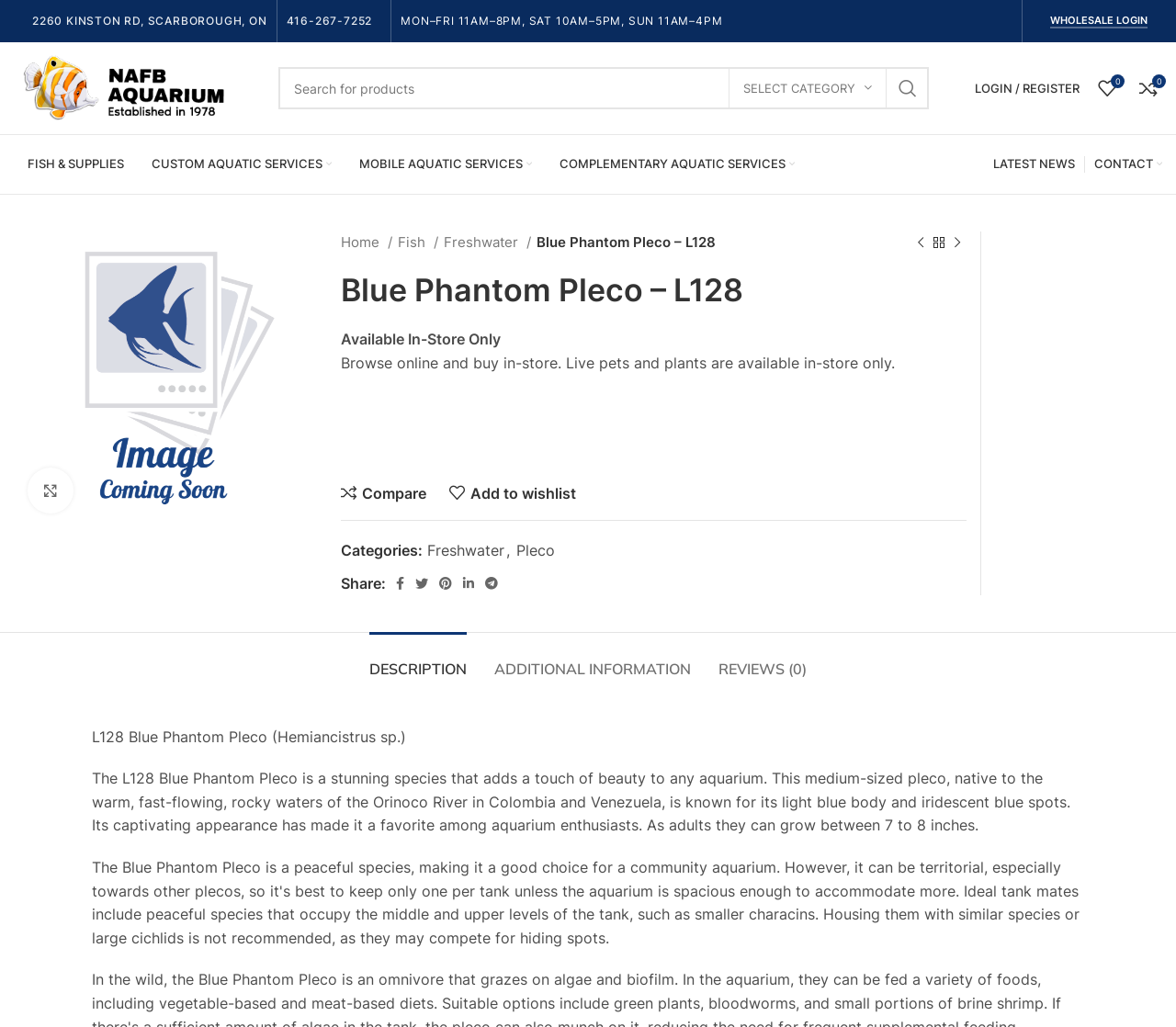Pinpoint the bounding box coordinates of the element to be clicked to execute the instruction: "View main navigation".

[0.016, 0.142, 0.837, 0.178]